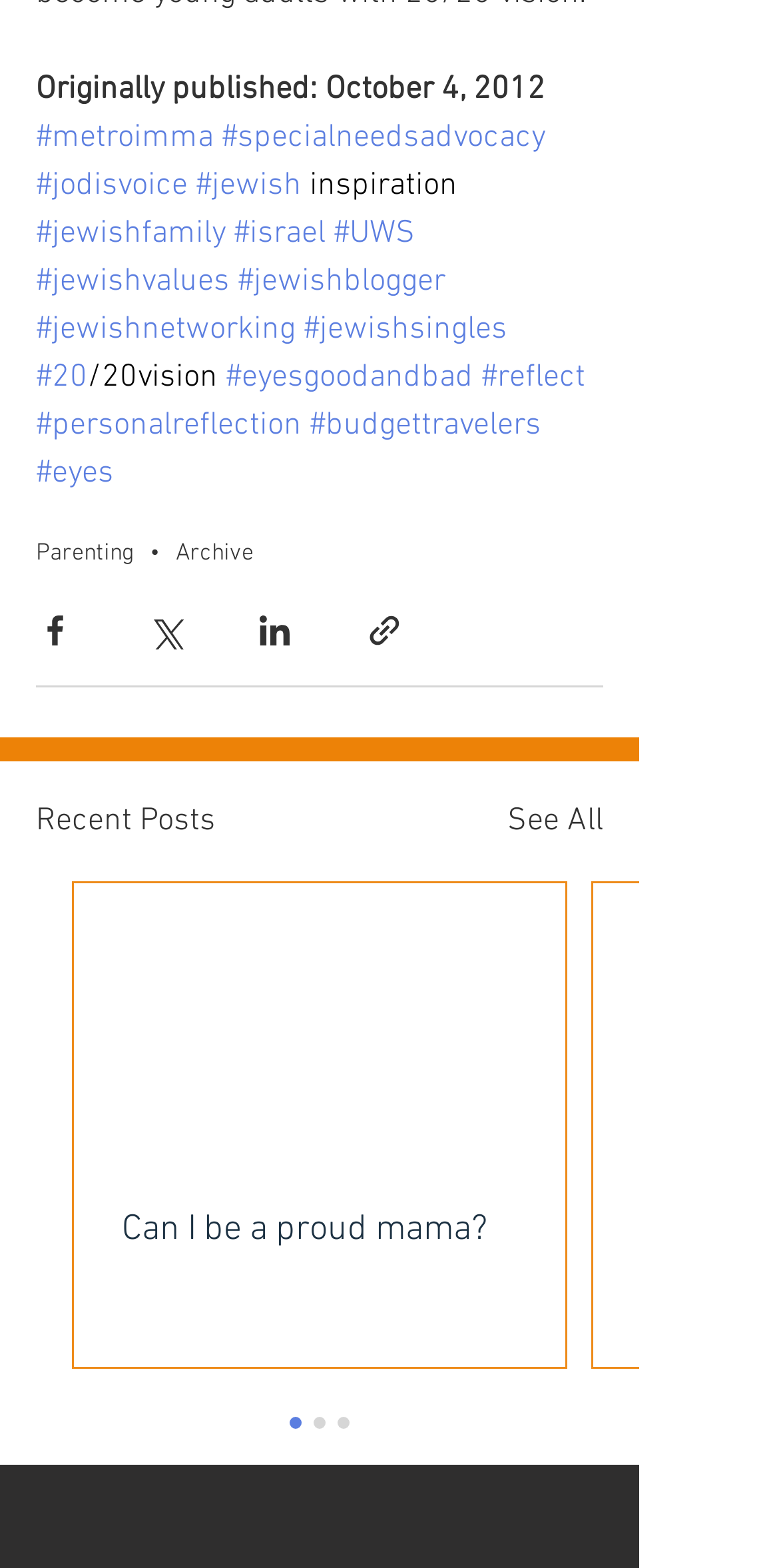What is the date of the original publication?
Kindly give a detailed and elaborate answer to the question.

The date of the original publication can be found in the static text element at the top of the webpage, which reads 'Originally published: October 4, 2012'.